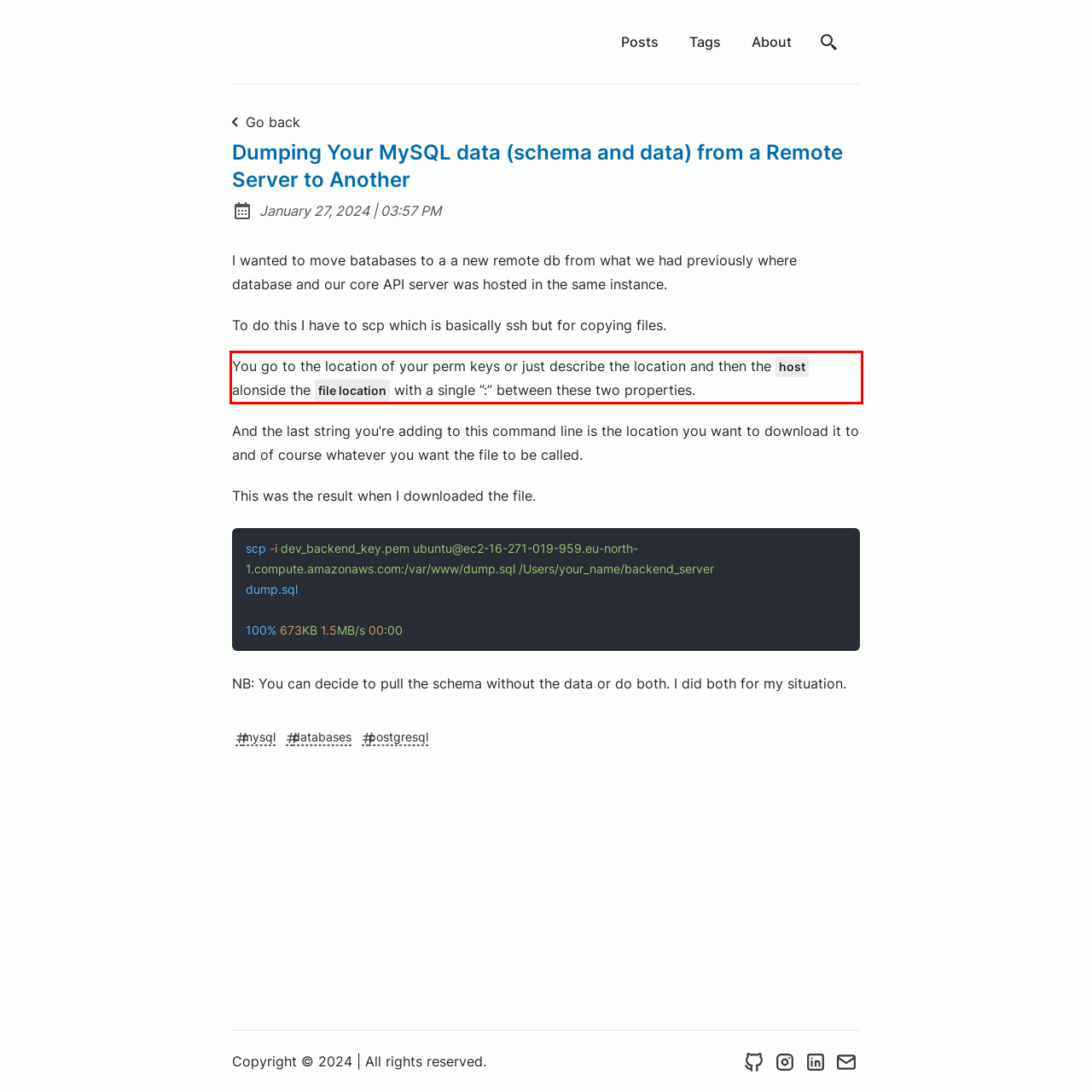The screenshot you have been given contains a UI element surrounded by a red rectangle. Use OCR to read and extract the text inside this red rectangle.

You go to the location of your perm keys or just describe the location and then the host alonside the file location with a single ”:” between these two properties.